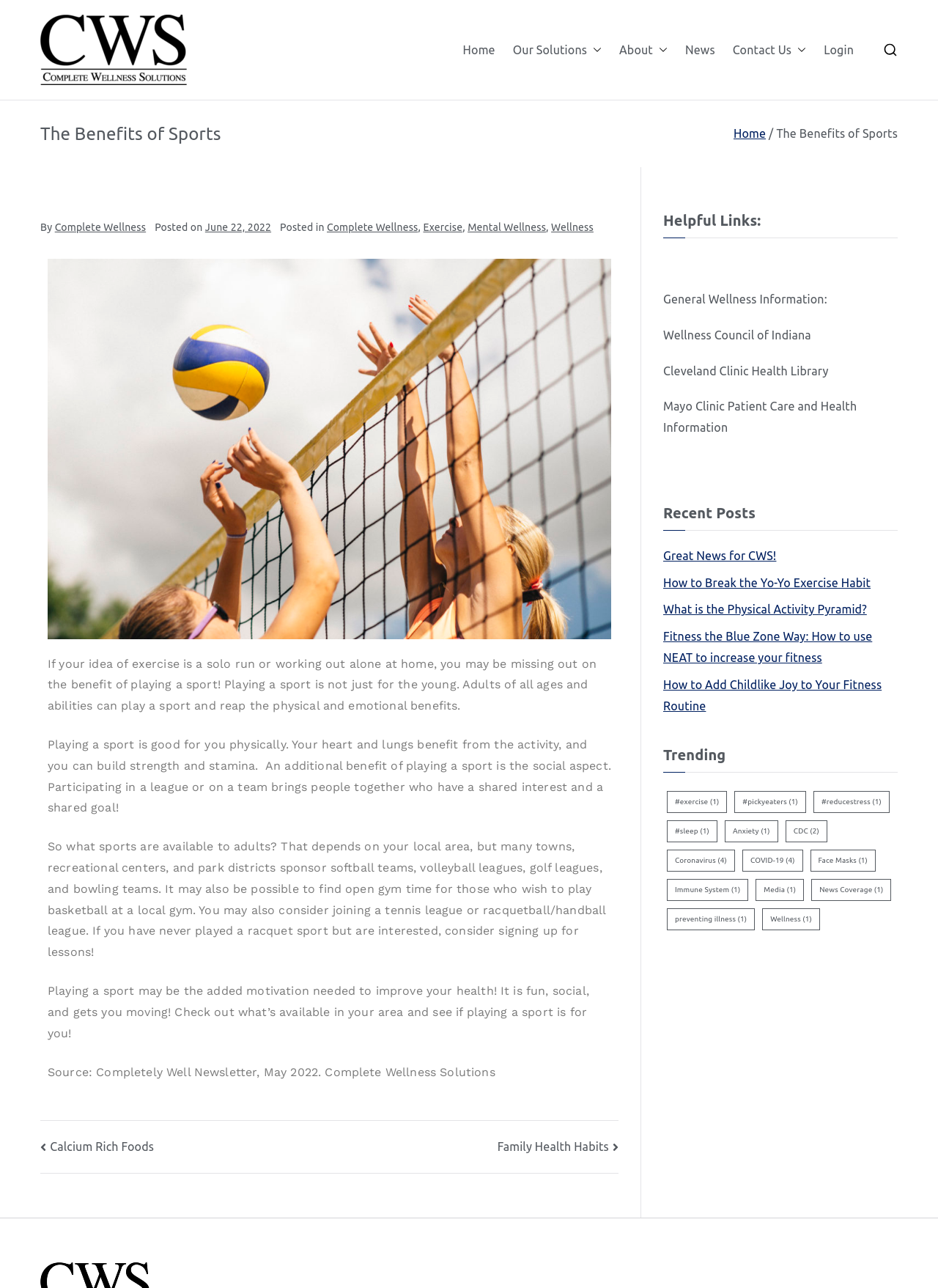What is the slogan of Complete Wellness Solutions?
Based on the image, provide your answer in one word or phrase.

Human Driven. Technology Supported. Empirically Proven.